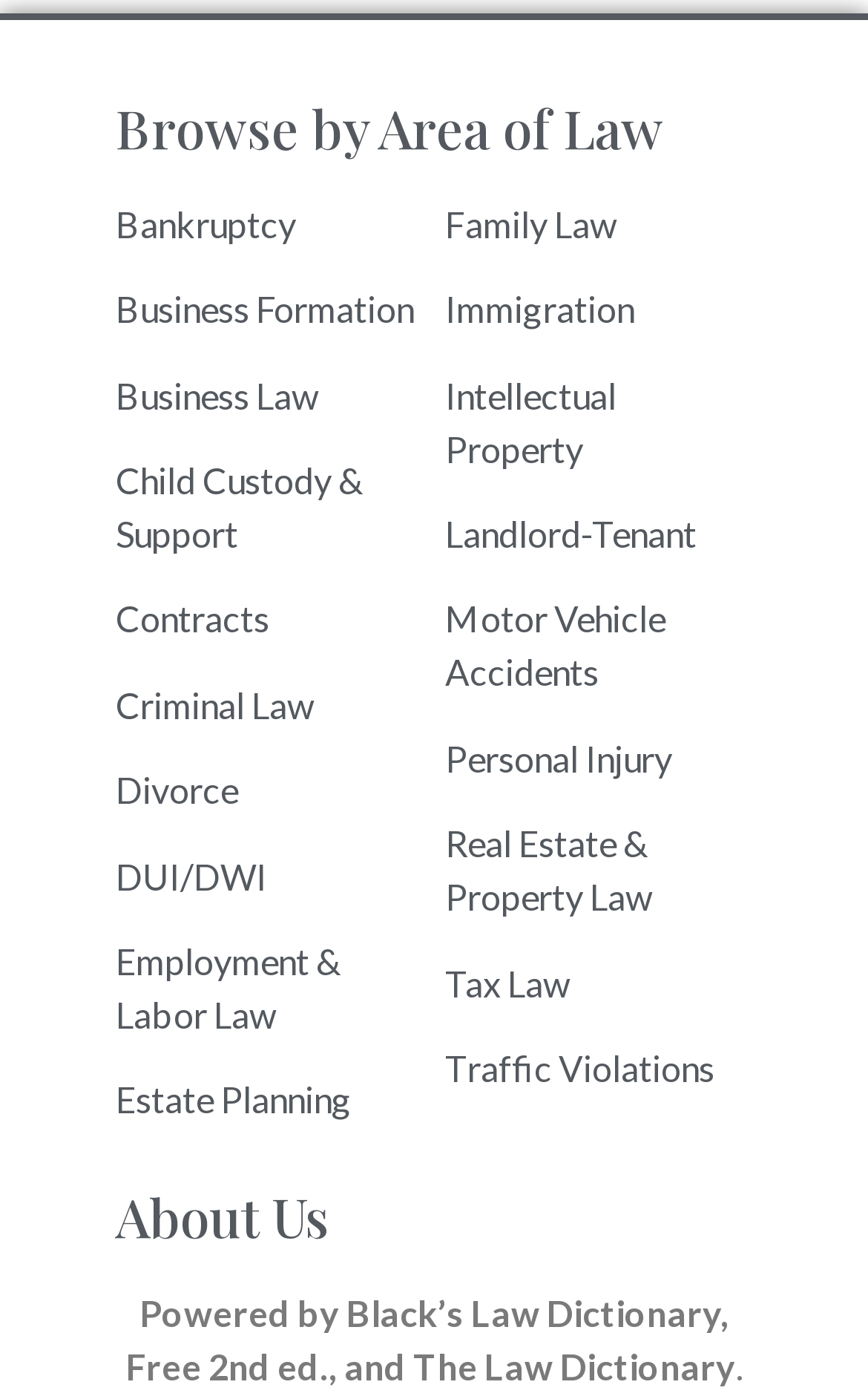Determine the bounding box for the UI element as described: "Traffic Violations". The coordinates should be represented as four float numbers between 0 and 1, formatted as [left, top, right, bottom].

[0.513, 0.748, 0.823, 0.778]